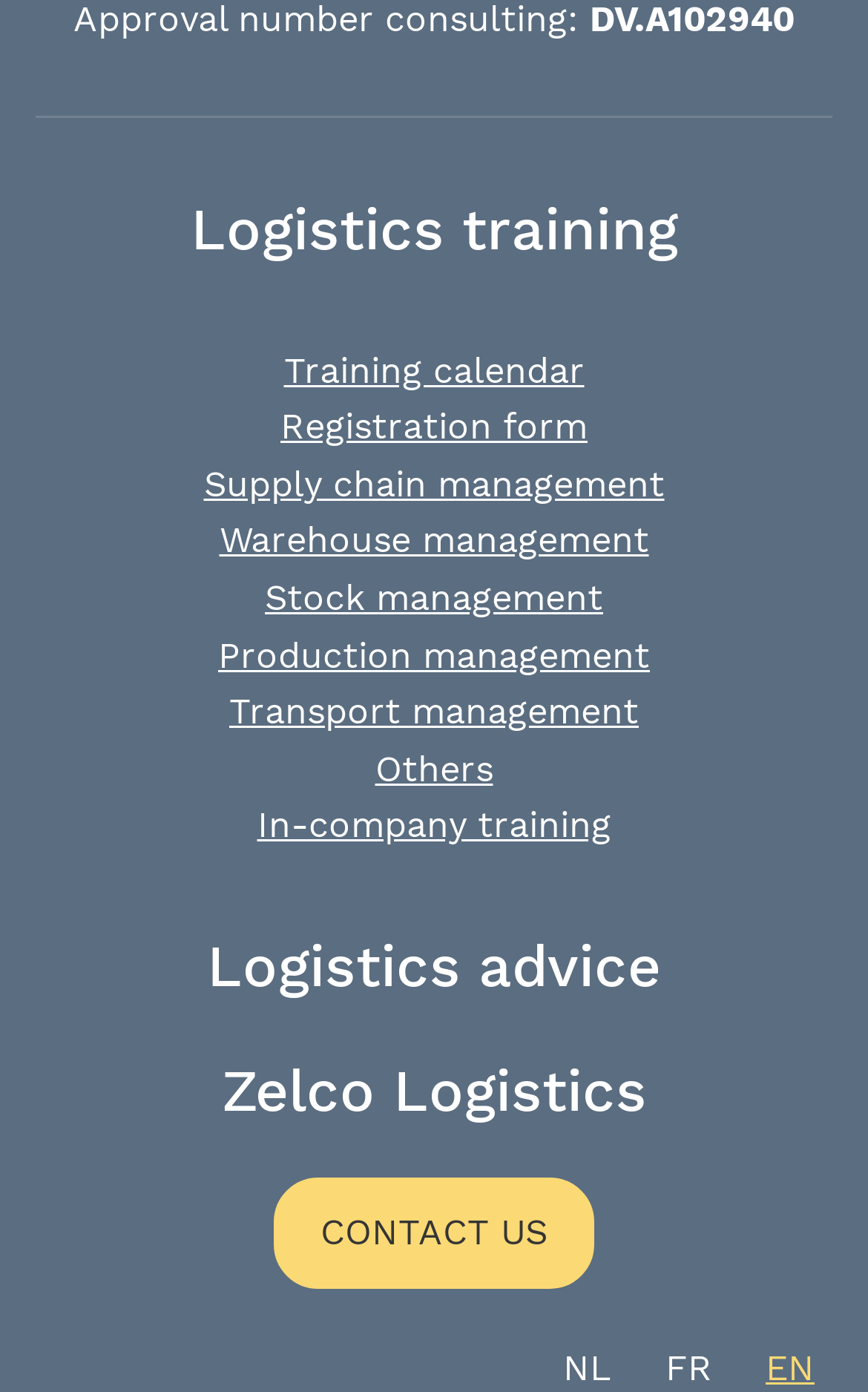What is the first logistics training topic?
Provide an in-depth and detailed explanation in response to the question.

The first link on the webpage is 'Logistics training', which suggests that it is the first logistics training topic.